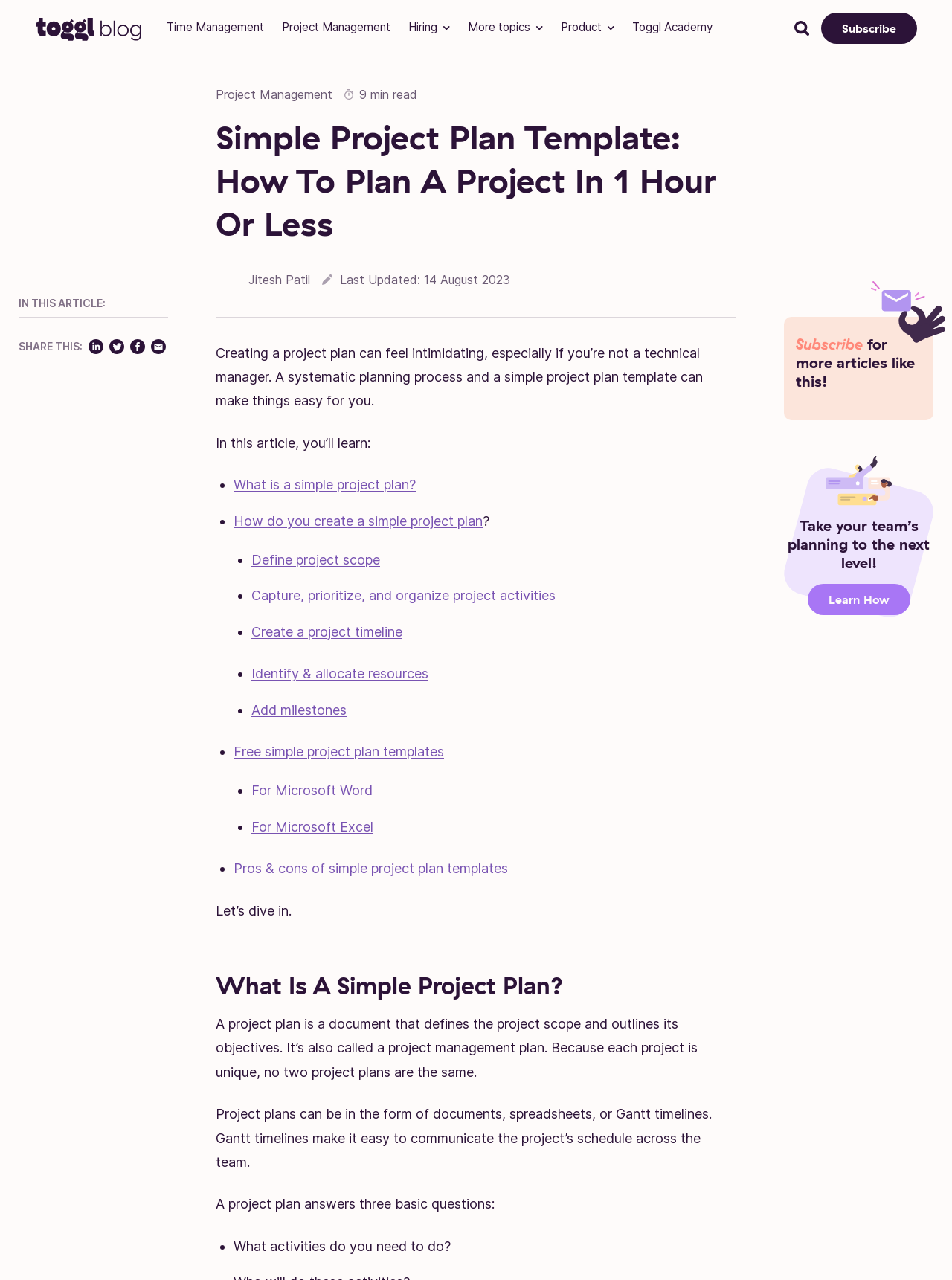What is the purpose of a project plan?
Please provide a detailed answer to the question.

According to the webpage, a project plan is a document that defines the project scope and outlines its objectives, which means it serves as a guide to ensure the project is executed as intended.